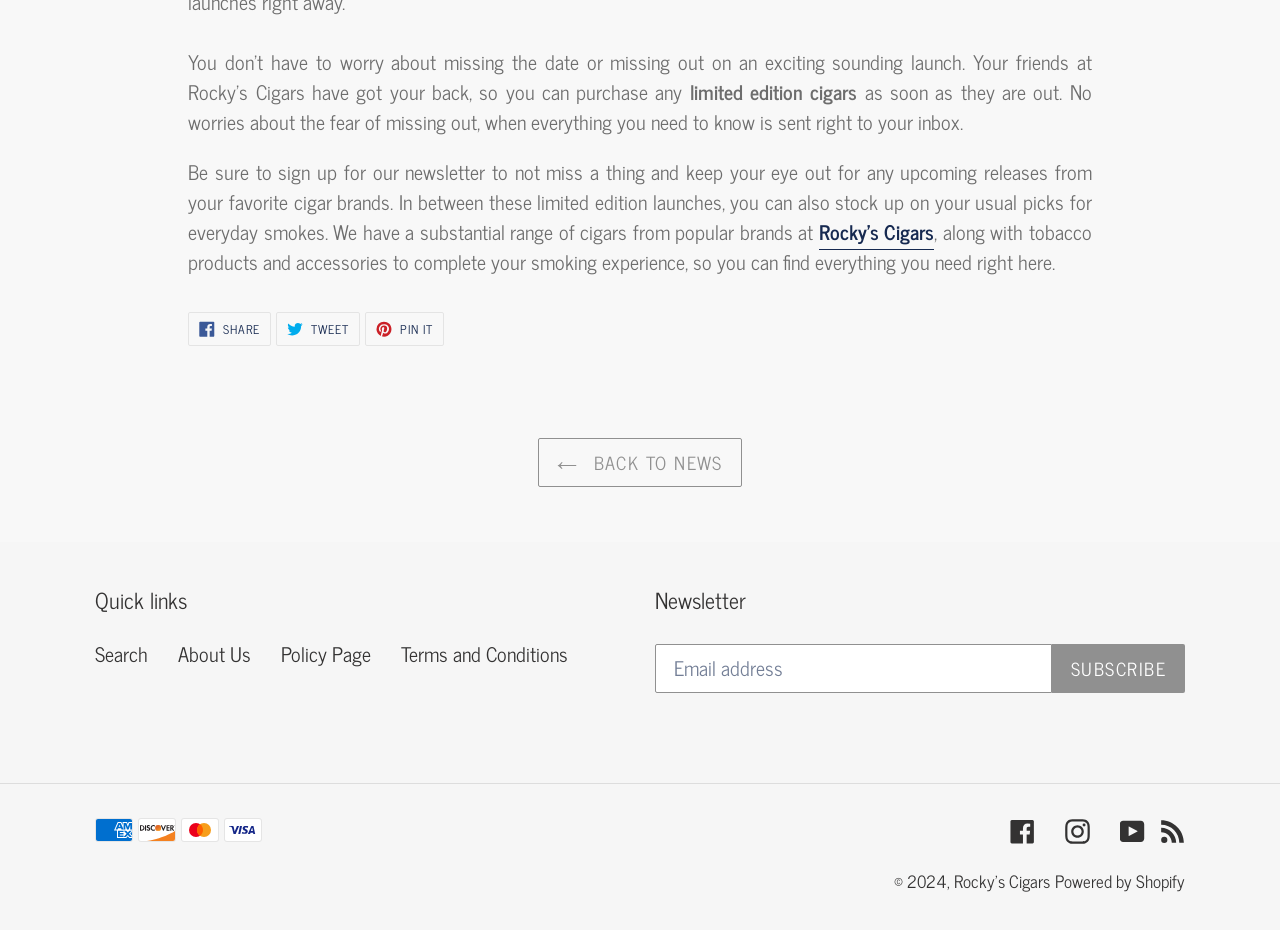What social media platforms is Rocky's Cigars on?
Refer to the screenshot and answer in one word or phrase.

Facebook, Instagram, YouTube